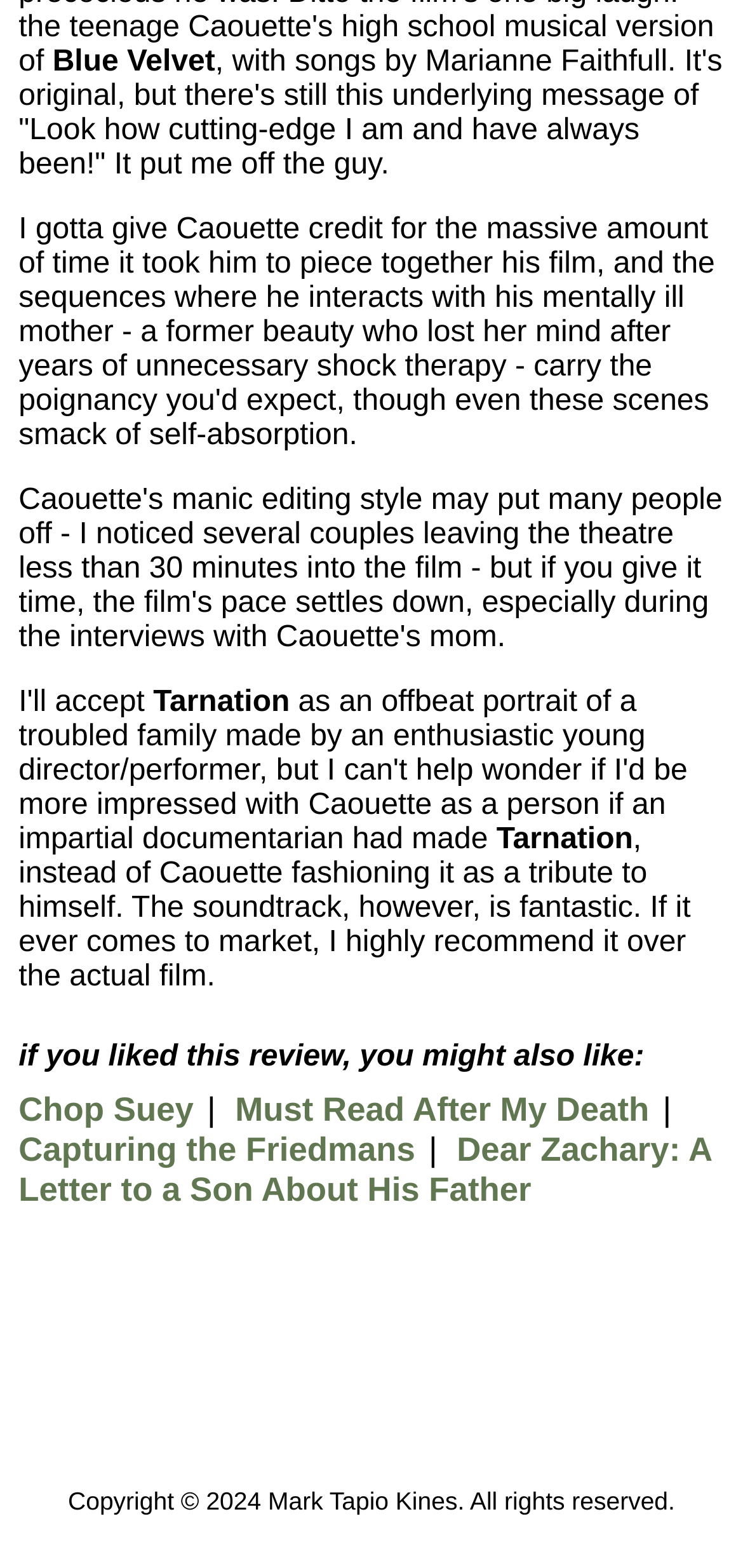Identify the bounding box coordinates for the UI element described as follows: Capturing the Friedmans. Use the format (top-left x, top-left y, bottom-right x, bottom-right y) and ensure all values are floating point numbers between 0 and 1.

[0.025, 0.721, 0.559, 0.745]